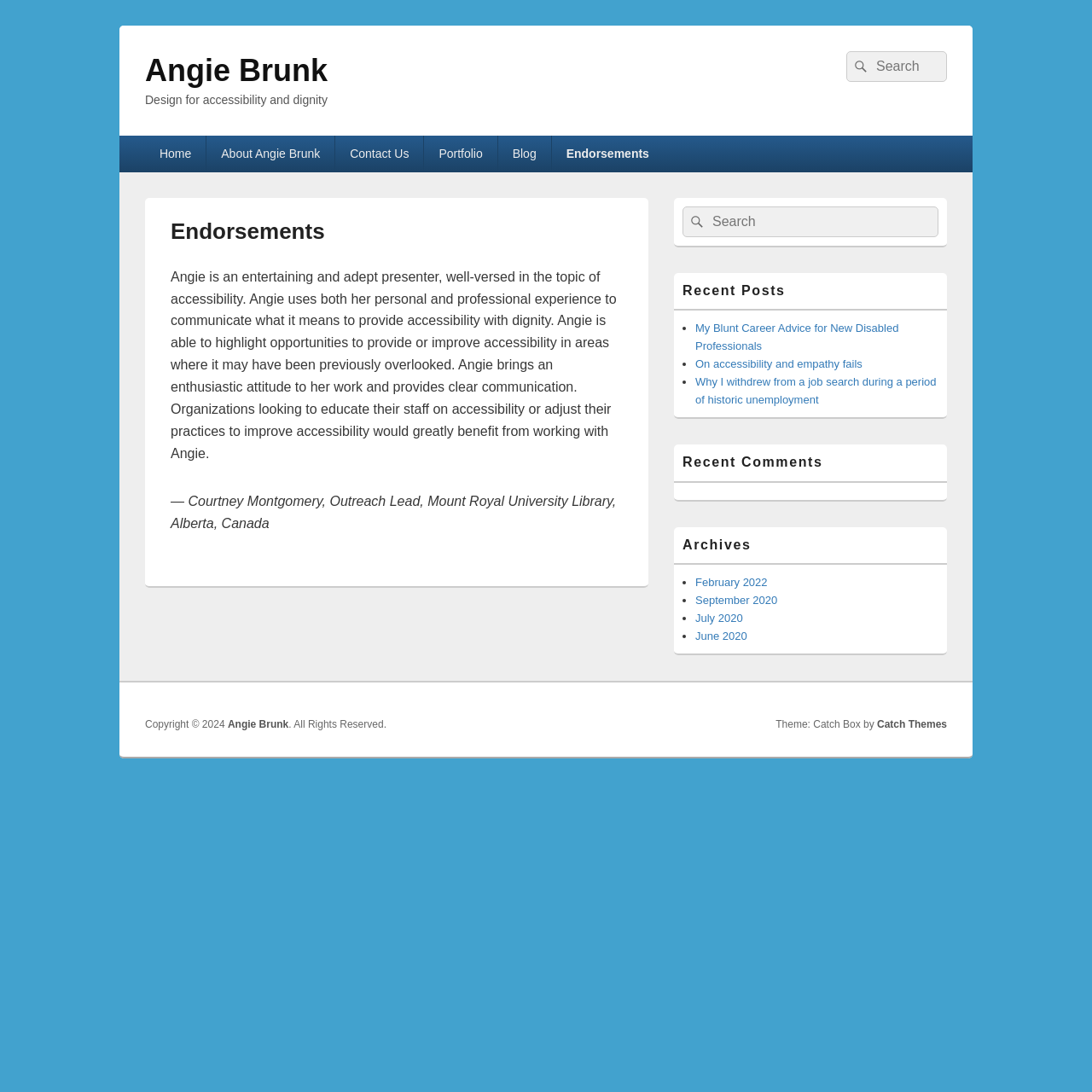Give a concise answer using one word or a phrase to the following question:
Who is the Outreach Lead at Mount Royal University Library?

Courtney Montgomery